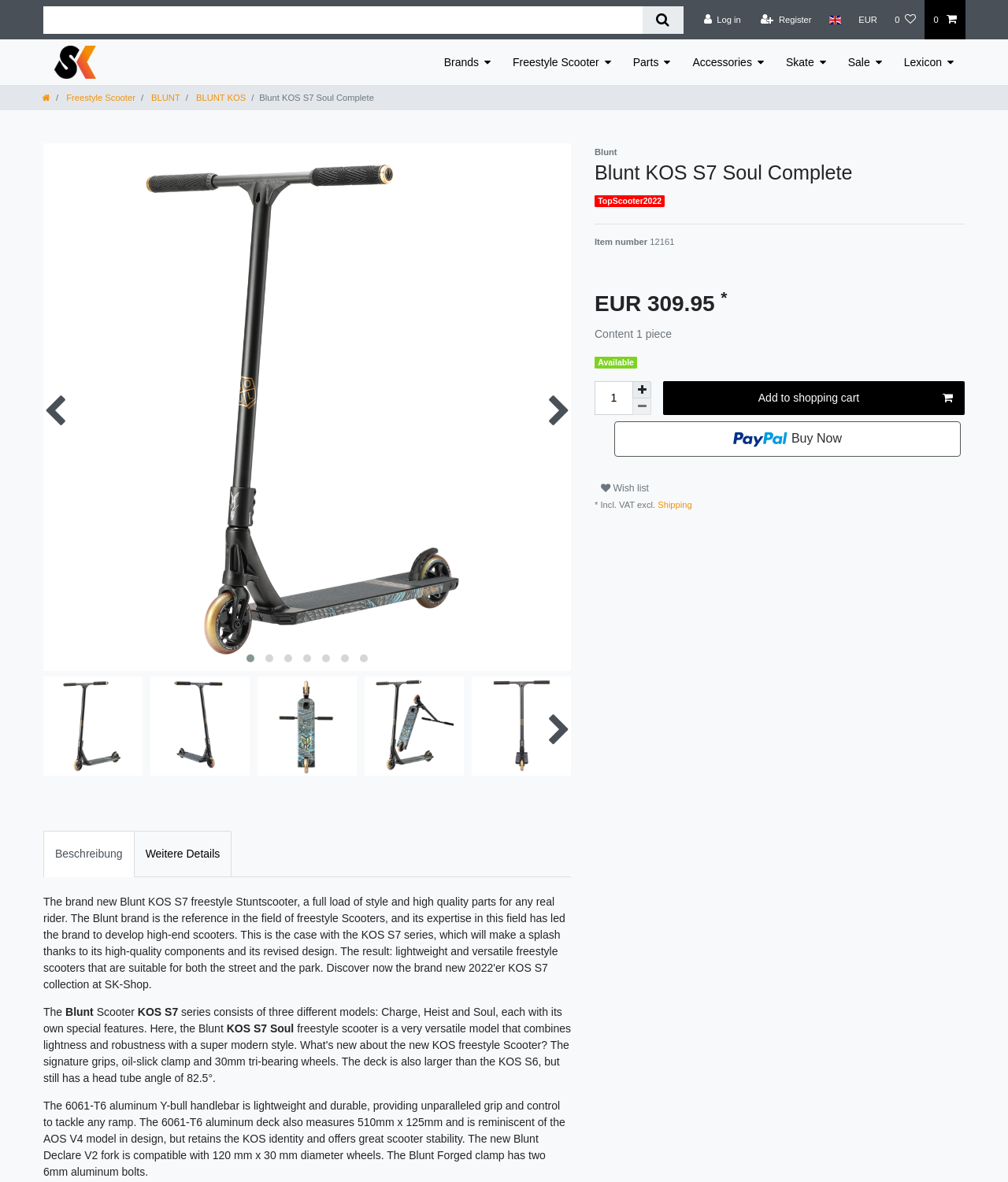Please predict the bounding box coordinates of the element's region where a click is necessary to complete the following instruction: "Search on the website". The coordinates should be represented by four float numbers between 0 and 1, i.e., [left, top, right, bottom].

None